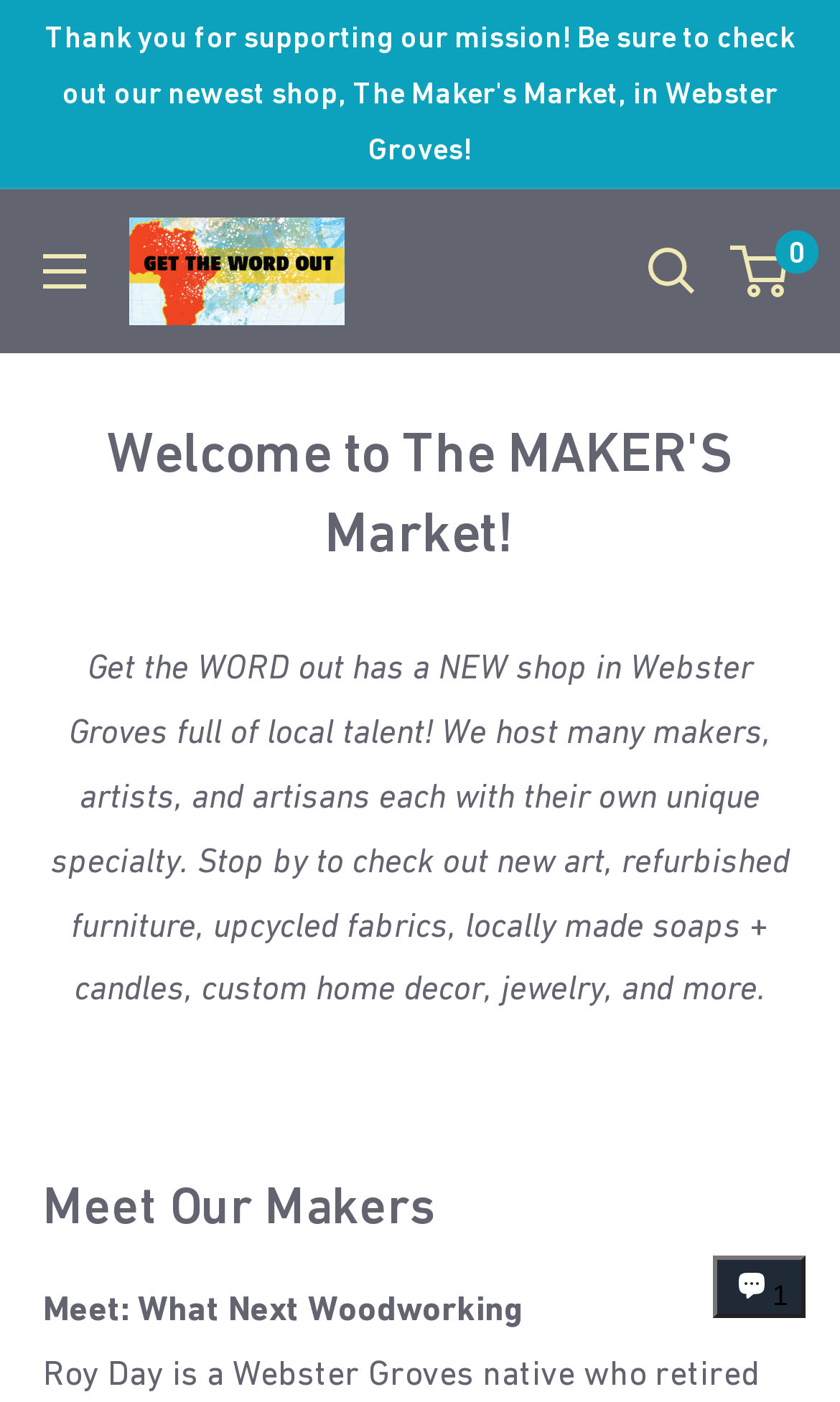Describe every aspect of the webpage comprehensively.

The webpage is about Get the WORD Out, a marketplace that features local talent, including makers, artists, and artisans. At the top left of the page, there is a link that reads "Thank you for supporting our mission! Be sure to check out our newest shop, The Maker's Market, in Webster Groves!" Below this link, there is a button to open the menu, and to the right of the button, there is a link to the Get the WORD Out/ The MAKER'S Market website, accompanied by an image with the same name.

On the top right side of the page, there are three links: "Open search", "0" which controls the mini-cart, and a button to open the menu. Below these links, there is a header that reads "Welcome to The MAKER'S Market!".

The main content of the page starts with a paragraph that describes the new shop in Webster Groves, highlighting the various types of products available, including art, refurbished furniture, upcycled fabrics, locally made soaps and candles, custom home decor, jewelry, and more.

Below this paragraph, there is a heading that reads "Meet Our Makers", followed by a subheading "Meet:" and a list of makers, starting with "What Next Woodworking". At the bottom right corner of the page, there is a chat window with a button to open it, accompanied by a small image.